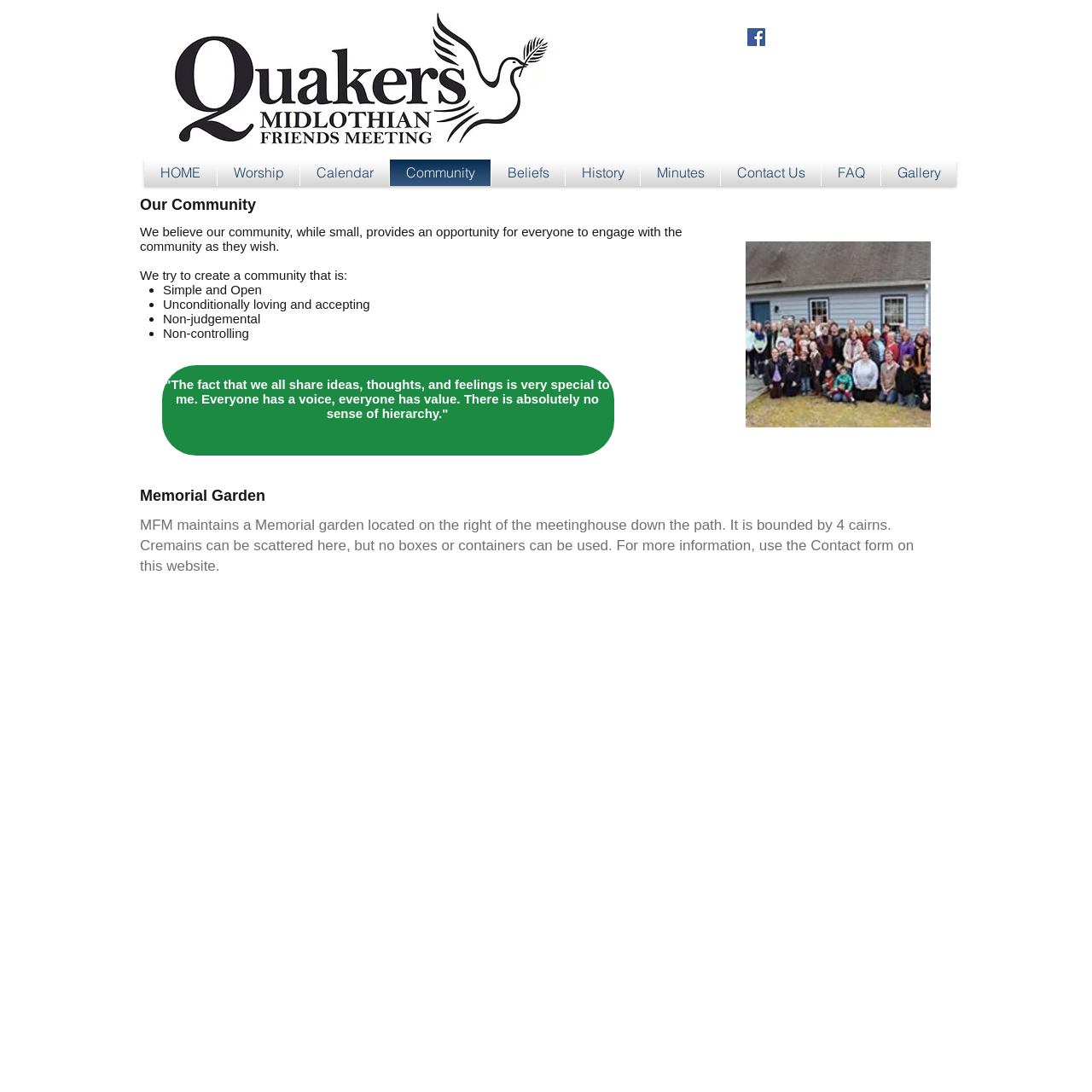Describe all the significant parts and information present on the webpage.

The webpage is about the community of Midlothian Friends Meeting (MFM). At the top left, there is an image of a dove, which is likely the logo of MFM. To the right of the logo, there is a social bar with a Facebook social icon. 

Below the logo and social bar, there is a navigation menu with links to various pages, including HOME, Worship, Calendar, Community, Beliefs, History, Minutes, Contact Us, FAQ, and Gallery. These links are arranged horizontally across the page.

The main content of the page is divided into two sections. The first section is about the community, with a heading "Our Community" at the top. Below the heading, there is a paragraph of text describing the community's values and goals. This is followed by a list of bullet points, each describing a characteristic of the community, such as being simple and open, unconditionally loving and accepting, non-judgemental, and non-controlling. 

To the right of the list, there is an image of a group of friends. Below the image, there is a quote from someone about the value of sharing ideas and feelings in the community.

The second section is about the Memorial Garden, with a heading "Memorial Garden" at the top. Below the heading, there is a paragraph of text describing the garden, its location, and its purpose.

At the very bottom of the page, there is a footer section with no visible content.